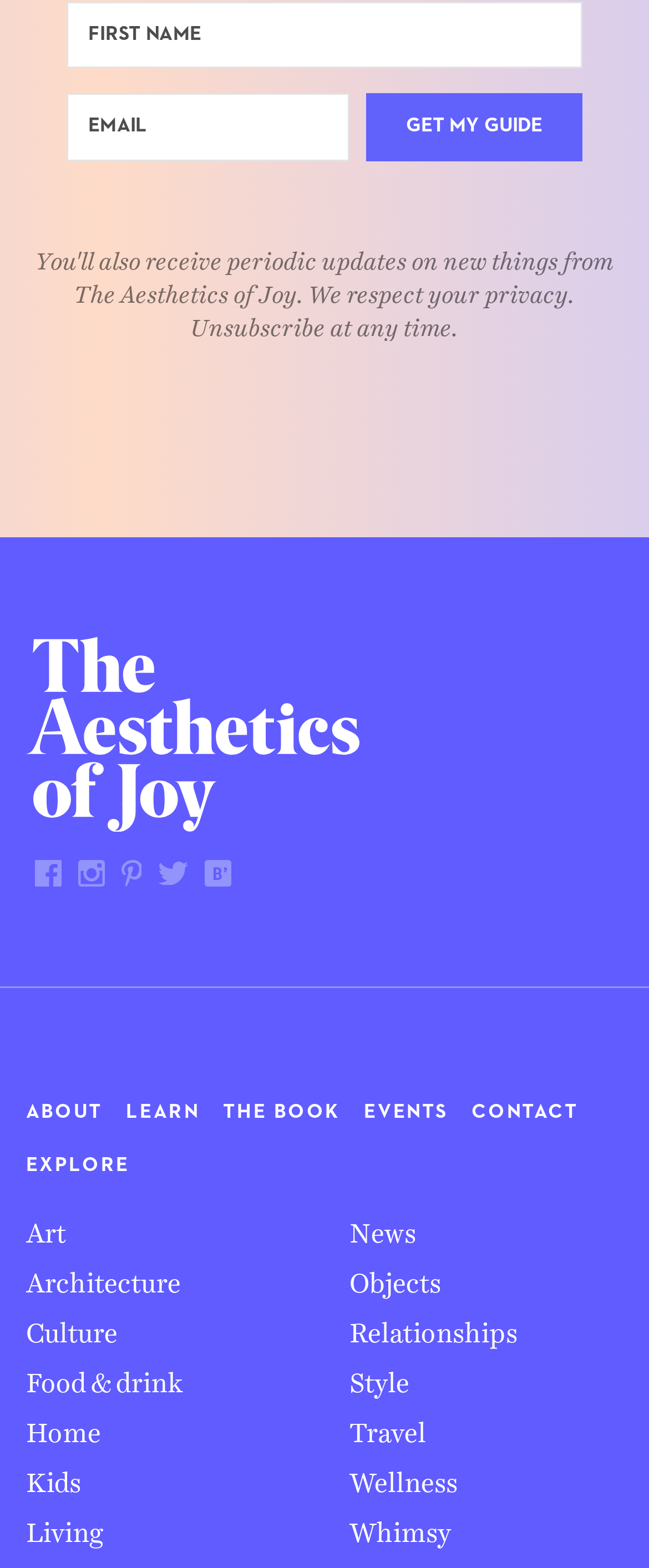Find the coordinates for the bounding box of the element with this description: "Objects".

[0.538, 0.806, 0.679, 0.819]